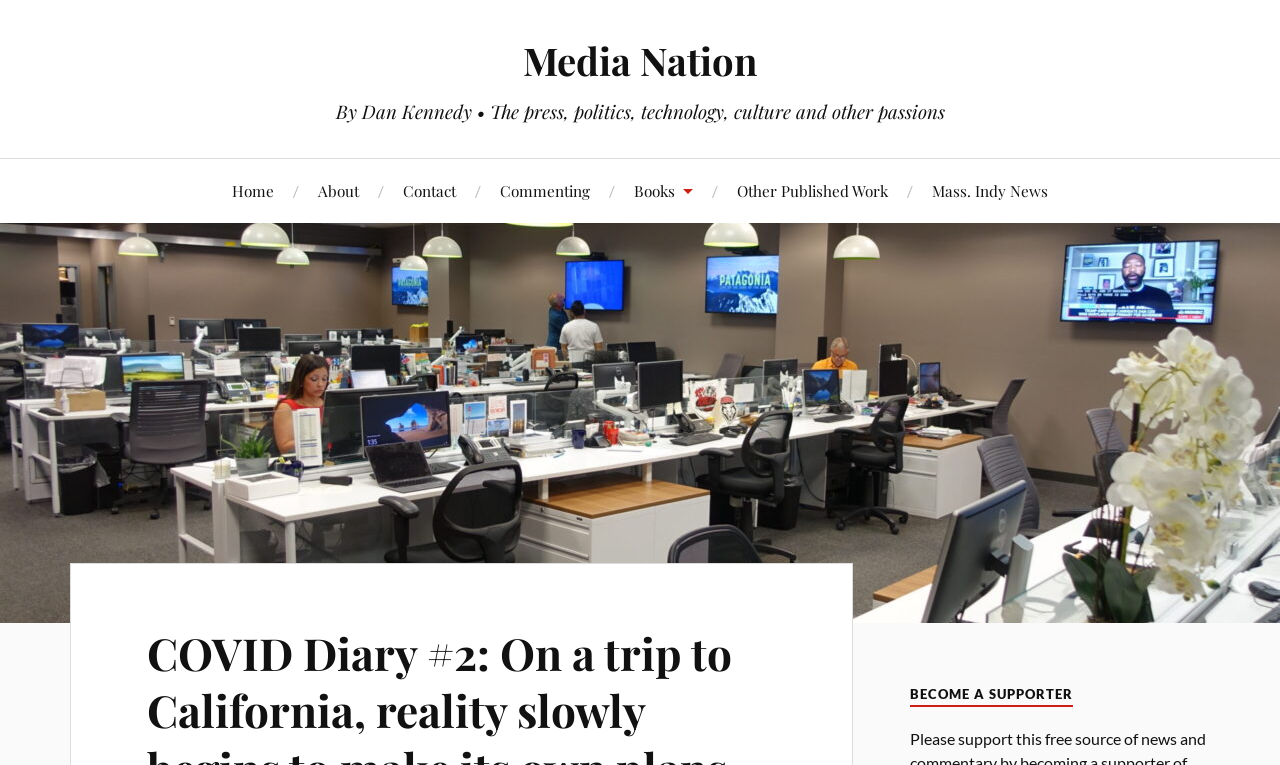Please identify the bounding box coordinates of the clickable element to fulfill the following instruction: "read about the author". The coordinates should be four float numbers between 0 and 1, i.e., [left, top, right, bottom].

[0.248, 0.208, 0.28, 0.291]